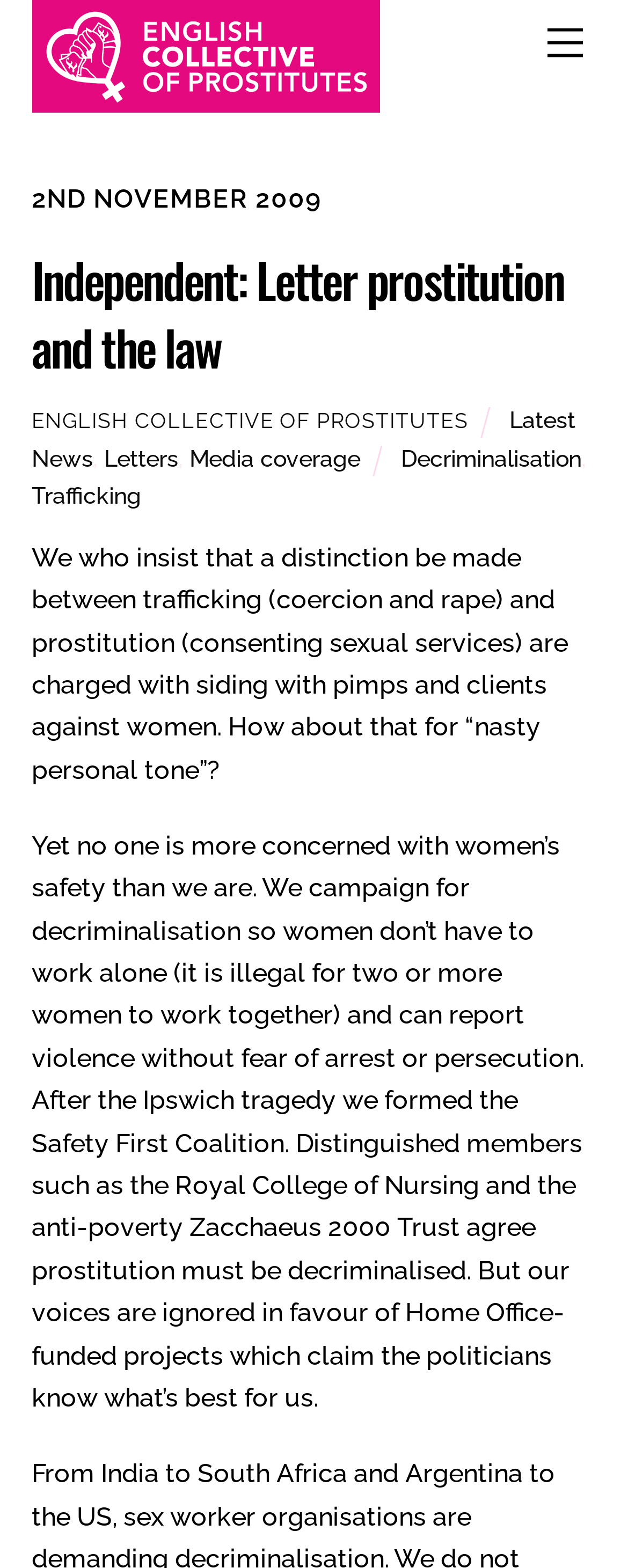Determine the coordinates of the bounding box for the clickable area needed to execute this instruction: "Click the 'Menu' link".

[0.847, 0.008, 0.95, 0.048]